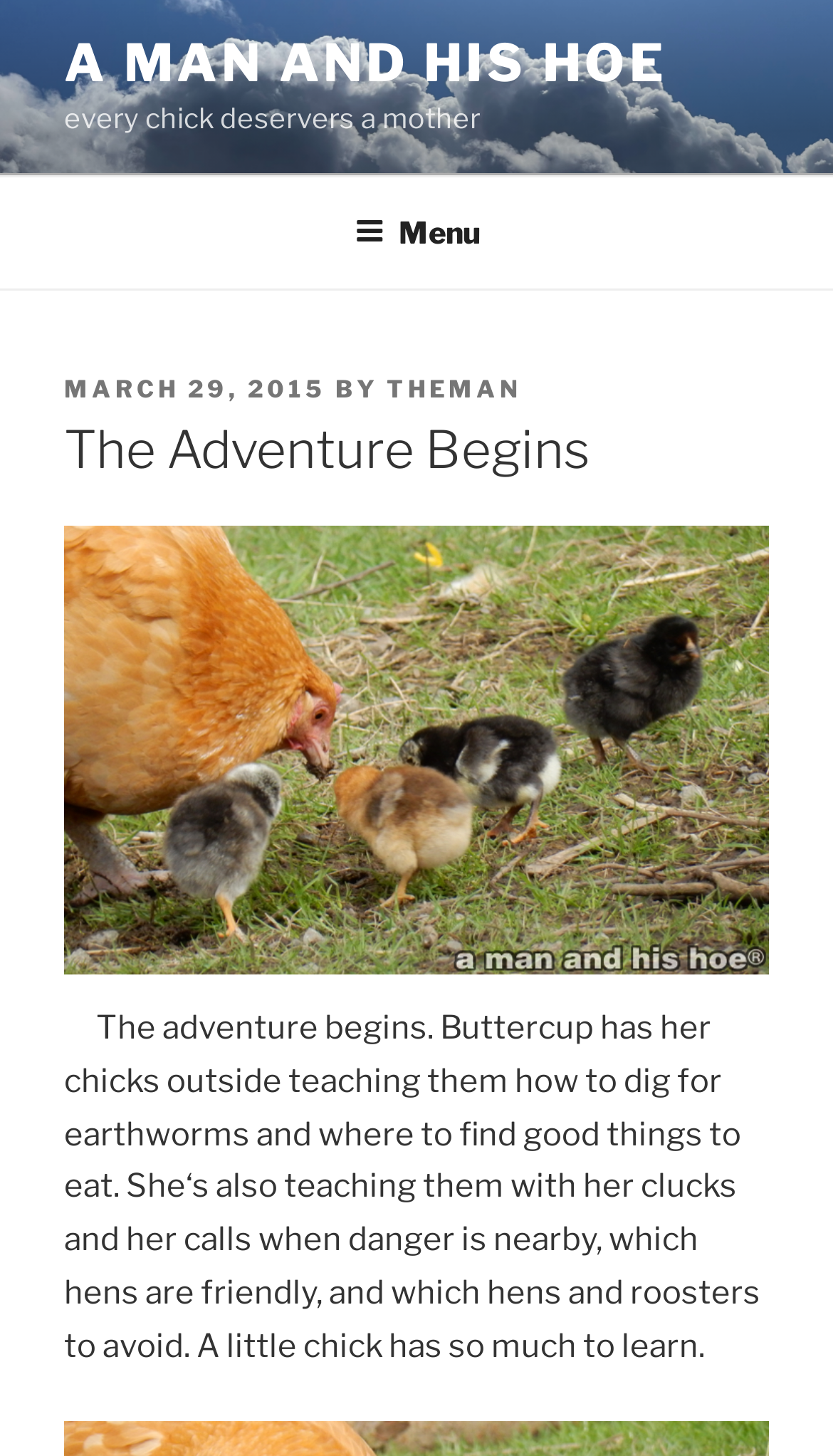What is the weather like in the image?
Using the image, provide a concise answer in one word or a short phrase.

Sunny